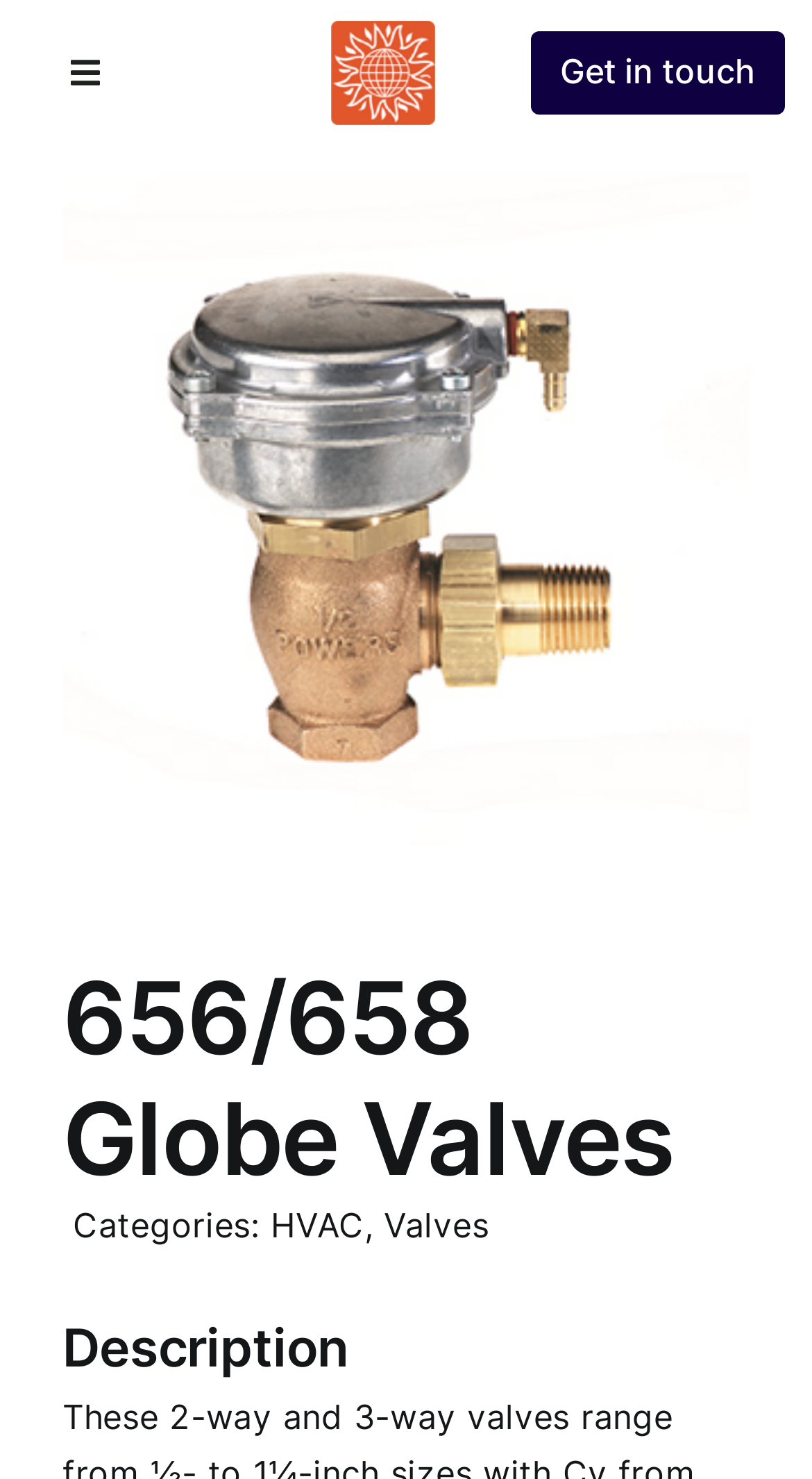By analyzing the image, answer the following question with a detailed response: What is the purpose of the button 'Toggle Navigation'?

The button 'Toggle Navigation' is located at the top left of the webpage, and it is used to expand or collapse the main navigation menu, which contains links to different sections of the website.